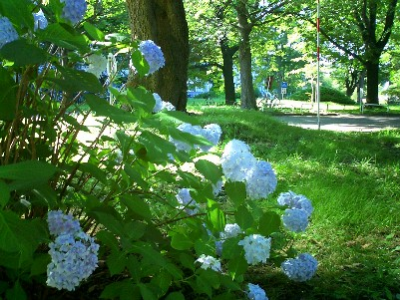Generate an elaborate caption for the image.

In this serene summer scene, vibrant clusters of blue hydrangea blooms create a picturesque foreground, complementing the lush greenery of the surrounding garden. The sunlight filters through the trees, casting dappled shadows on the soft grass, inviting a sense of tranquility. In the background, hints of pathways and additional greenery suggest a well-maintained landscape, perfect for leisurely strolls. This charming view encapsulates the beauty of nature during the summer months, showcasing both floral splendor and the inviting atmosphere of the laboratory's outdoor space.